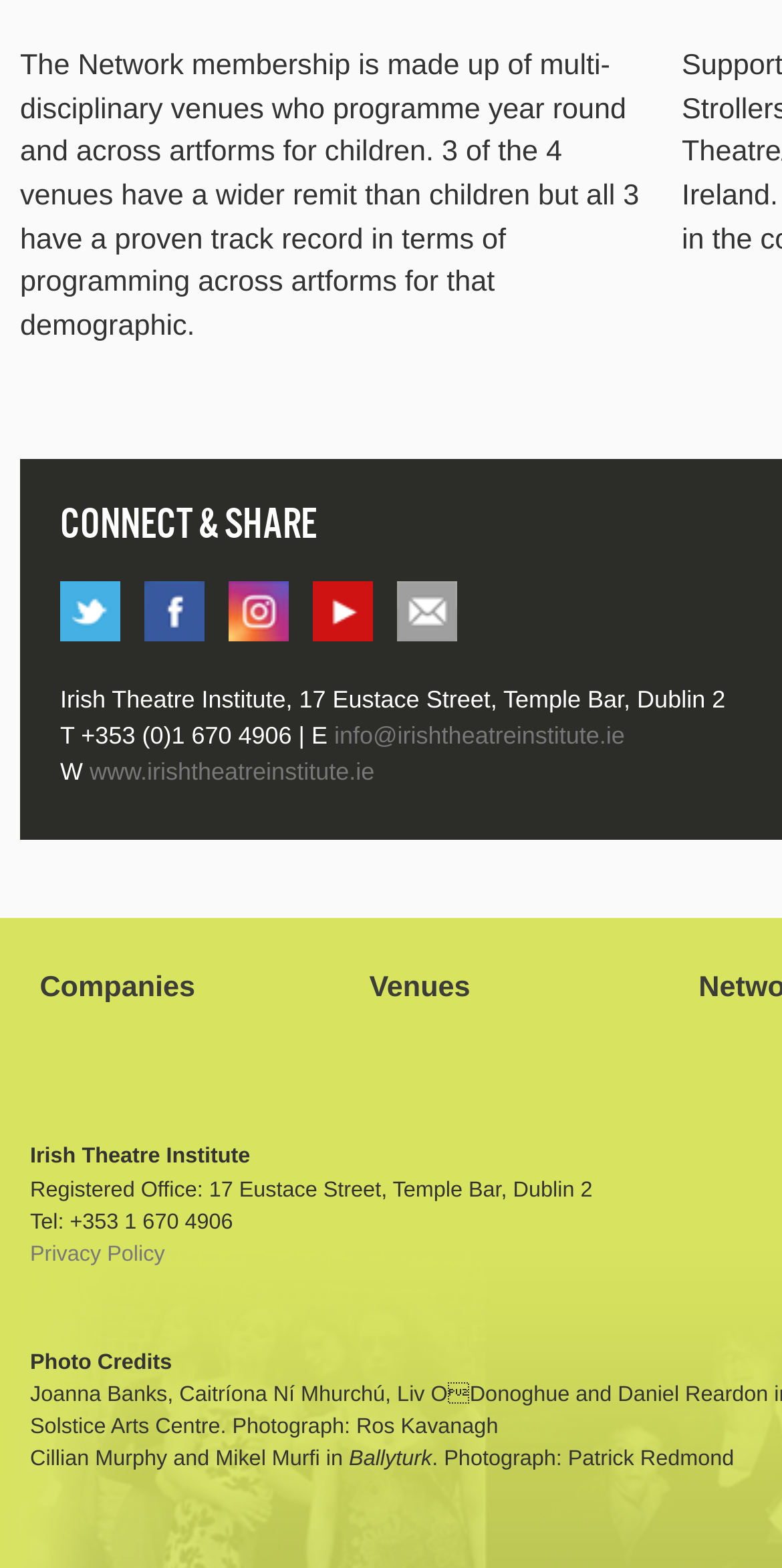What is the address of Irish Theatre Institute?
Answer the question with just one word or phrase using the image.

17 Eustace Street, Temple Bar, Dublin 2